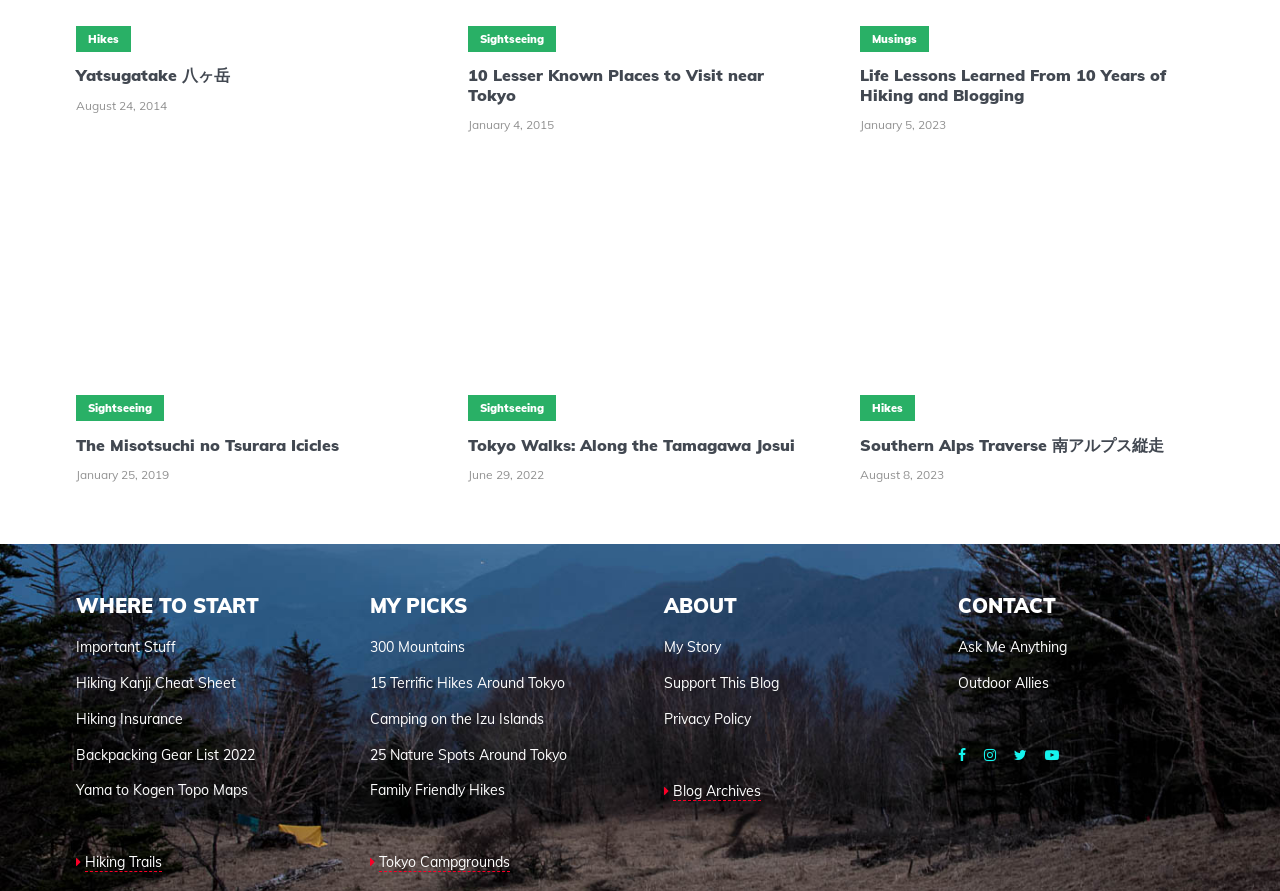Can you specify the bounding box coordinates of the area that needs to be clicked to fulfill the following instruction: "Learn about 'Life Lessons Learned From 10 Years of Hiking and Blogging'"?

[0.672, 0.075, 0.941, 0.118]